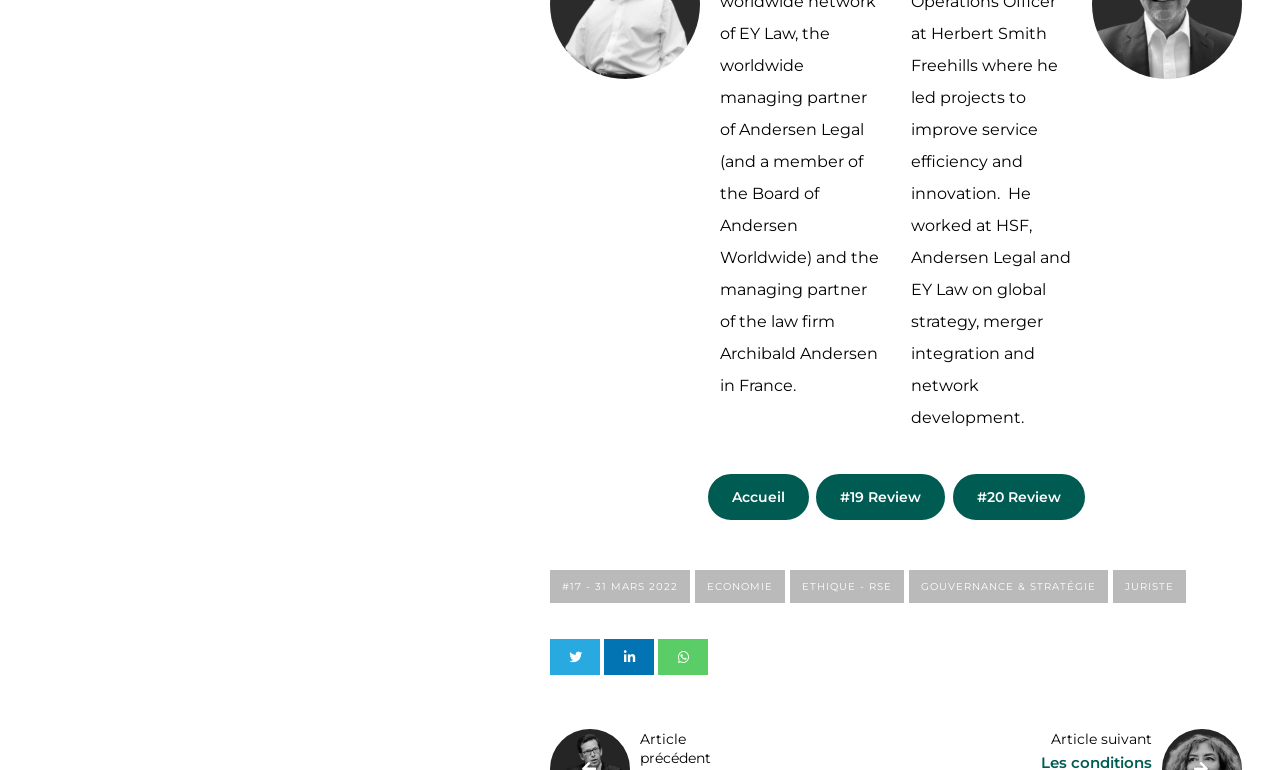What is the last category link?
Kindly give a detailed and elaborate answer to the question.

I looked at the category links on the webpage and found that the last one is 'JURISTE', which is located at the bottom right of the category links section.